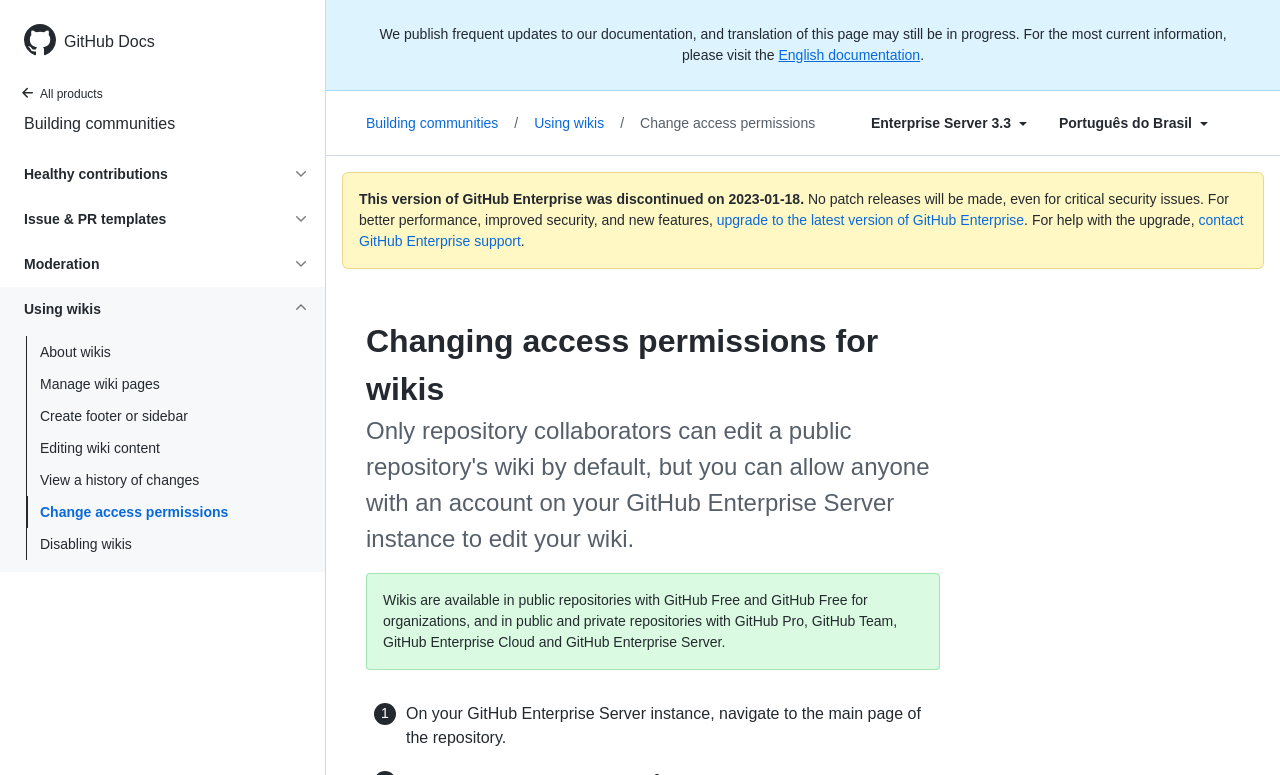What is the name of the GitHub documentation?
Look at the screenshot and provide an in-depth answer.

I found the answer by looking at the top-left corner of the webpage, where there is a link with the text 'GitHub Docs'.